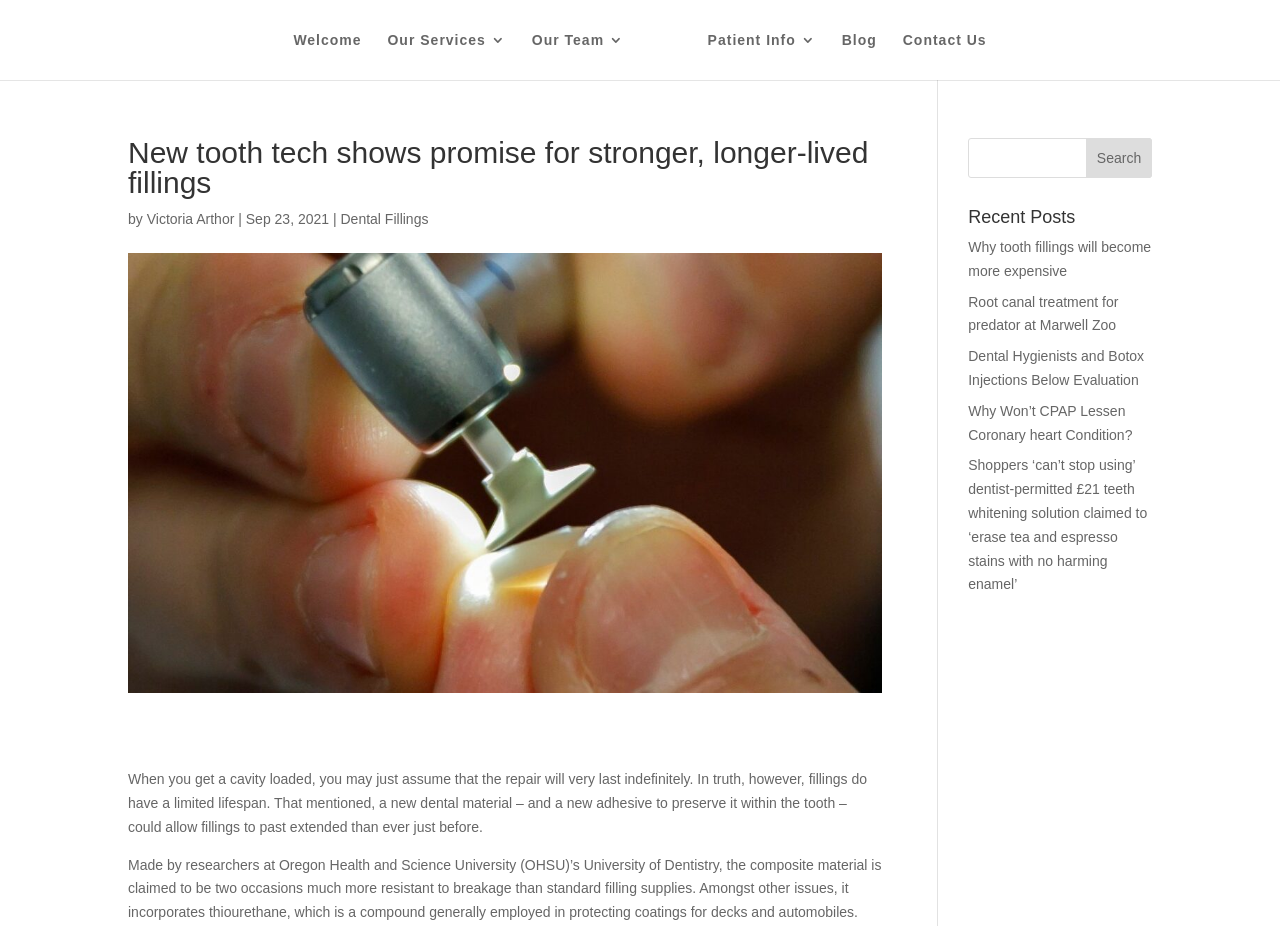Please give a one-word or short phrase response to the following question: 
What are the recent posts about?

Dental topics